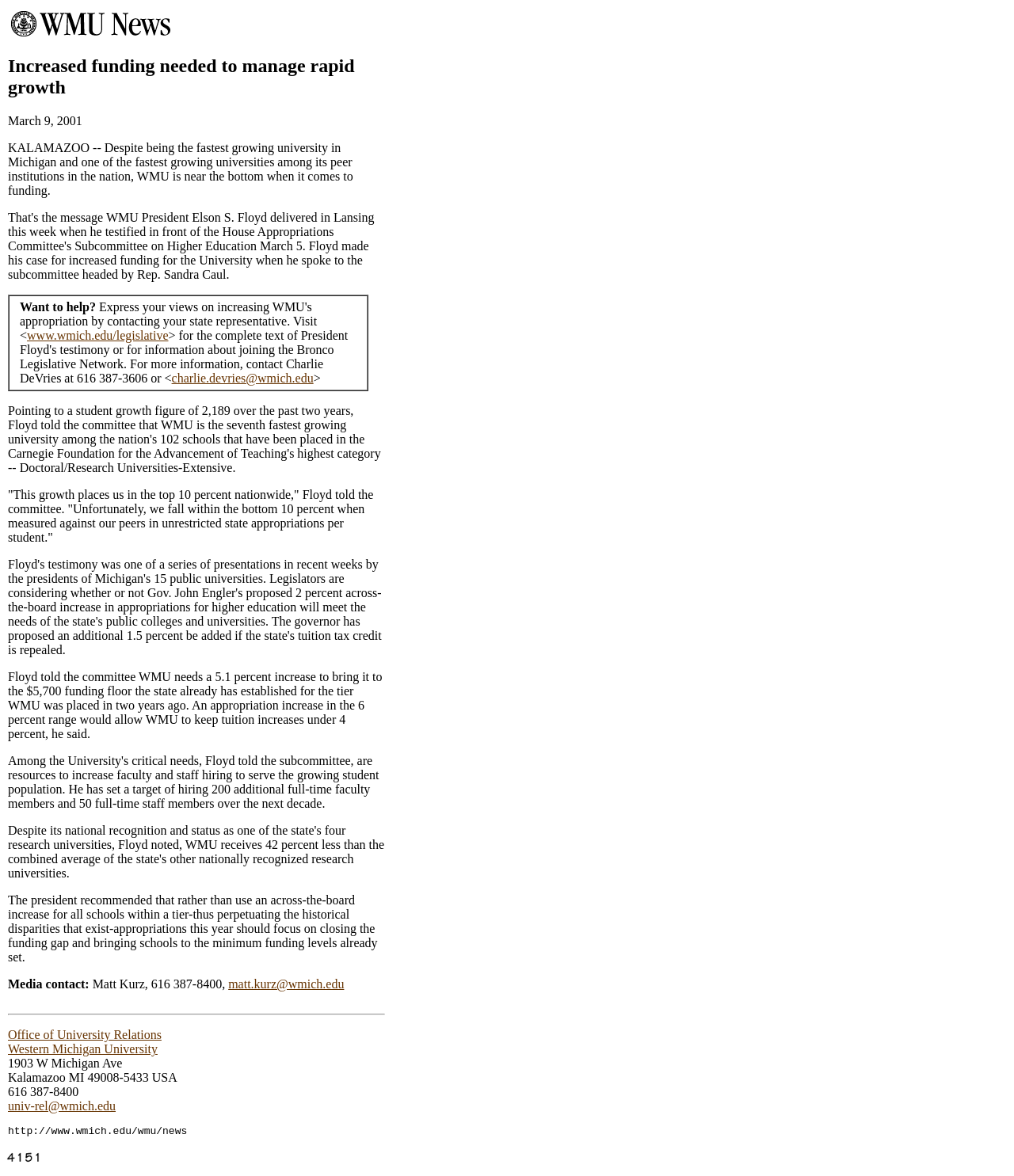What is the website URL mentioned in the article?
Using the image, give a concise answer in the form of a single word or short phrase.

www.wmich.edu/legislative